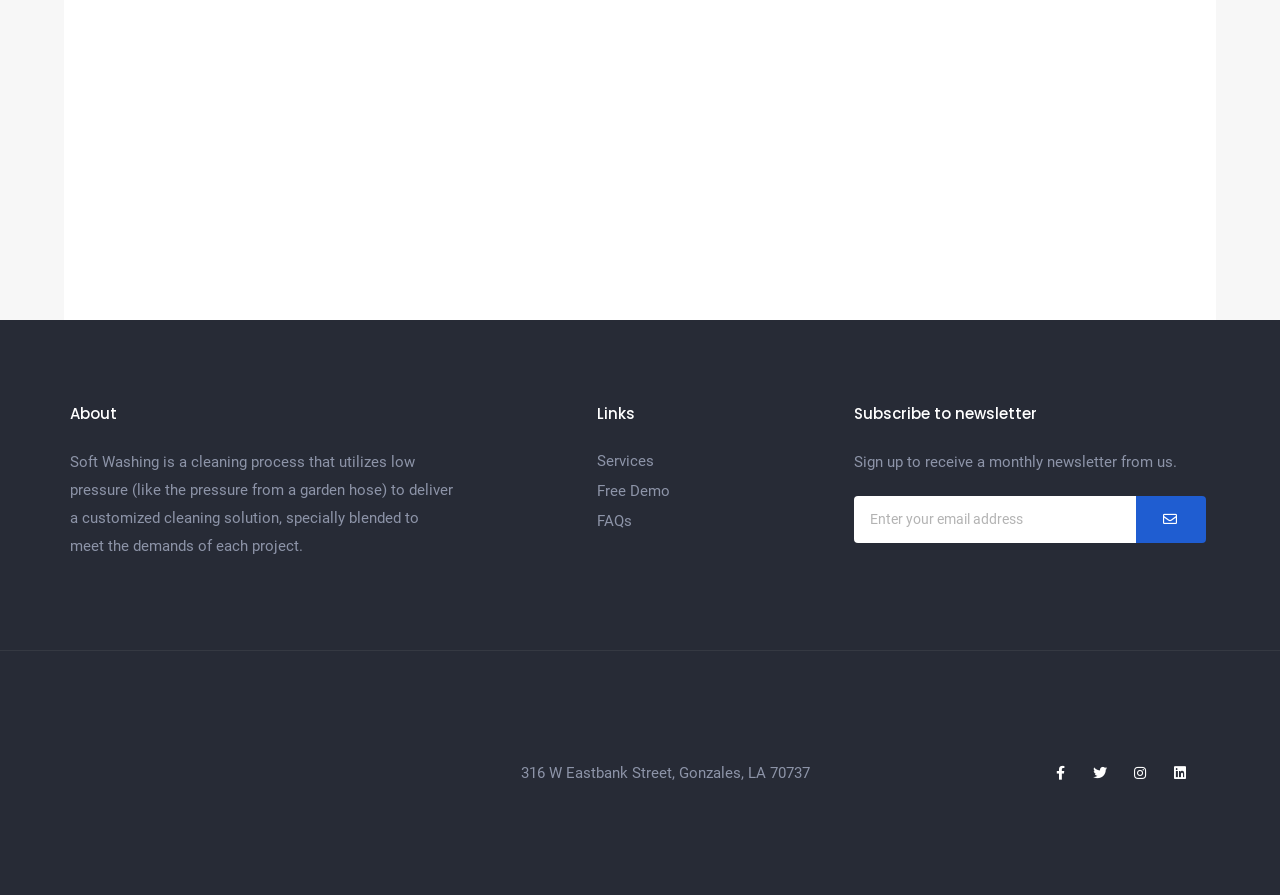Identify the bounding box coordinates of the clickable region to carry out the given instruction: "Click on Services".

[0.466, 0.5, 0.644, 0.53]